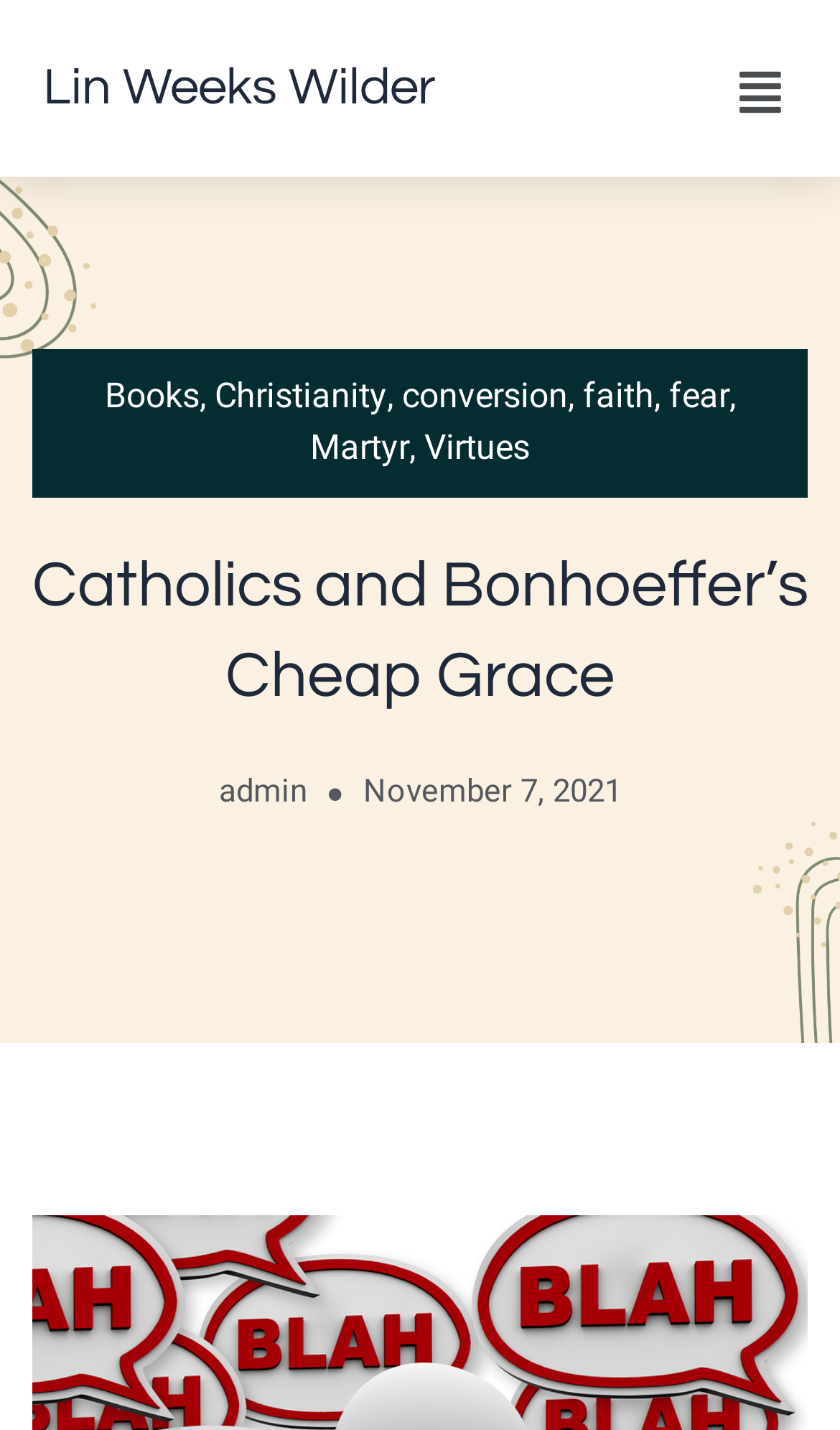What is the date of the article?
Examine the image and give a concise answer in one word or a short phrase.

November 7, 2021